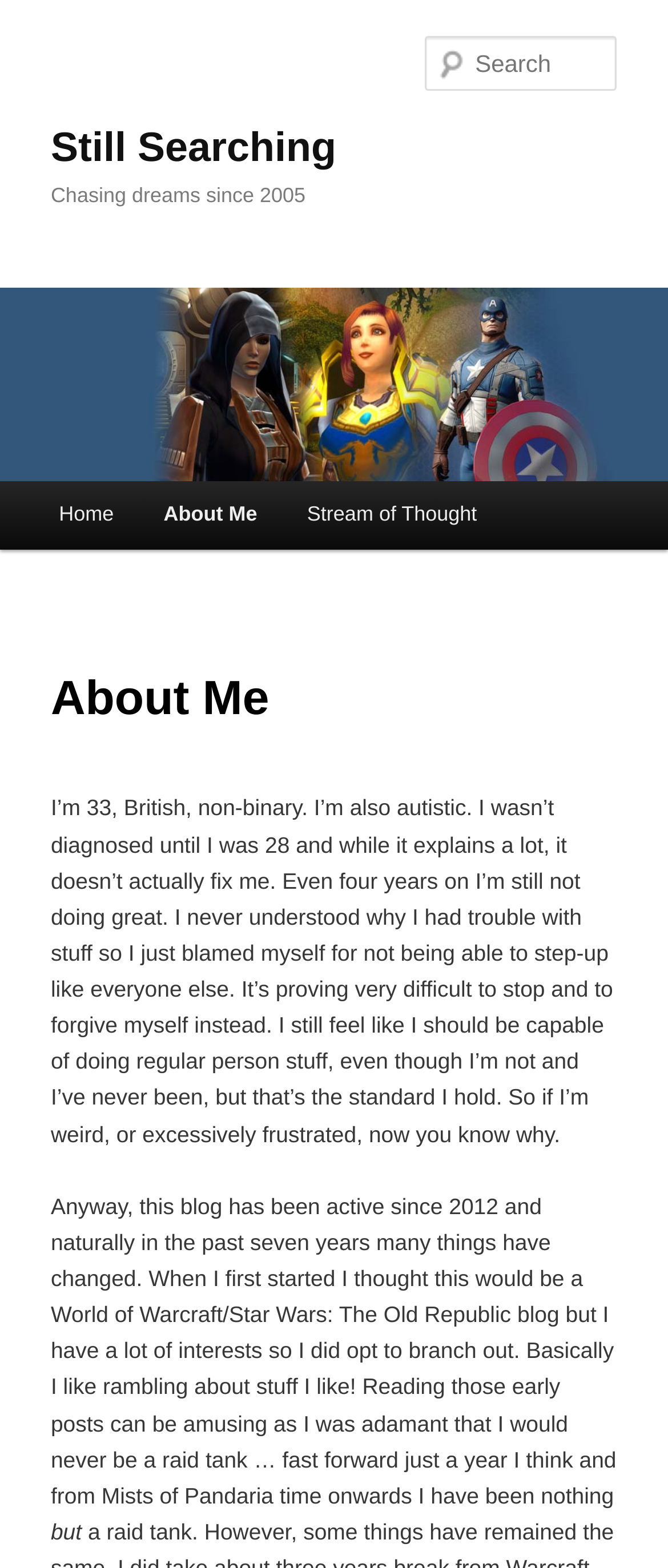Please respond in a single word or phrase: 
How long has the blog been active?

Since 2012